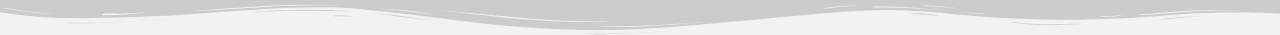Give a comprehensive caption that covers the entire image content.

The image above is presented within the context of the webpage for Watershed Wellness, focusing on Chinese Medical Science. It visually represents concepts related to holistic health, reflecting the principles of Chinese medicine, which has roots that date back over 2000 years. This framework emphasizes a comprehensive approach to understanding the human body, where the interconnectedness of various elements is prioritized over isolated parts. The image serves as a visual focal point for the text that elaborates on the distinctions between biomedicine and Chinese medicine, illuminating the latter's unique cultural and historical contexts. In this setting, the image complements discussions about the integration of ancient wisdom with contemporary health practices, encouraging viewers to explore the principles and practices of Chinese medicine further.